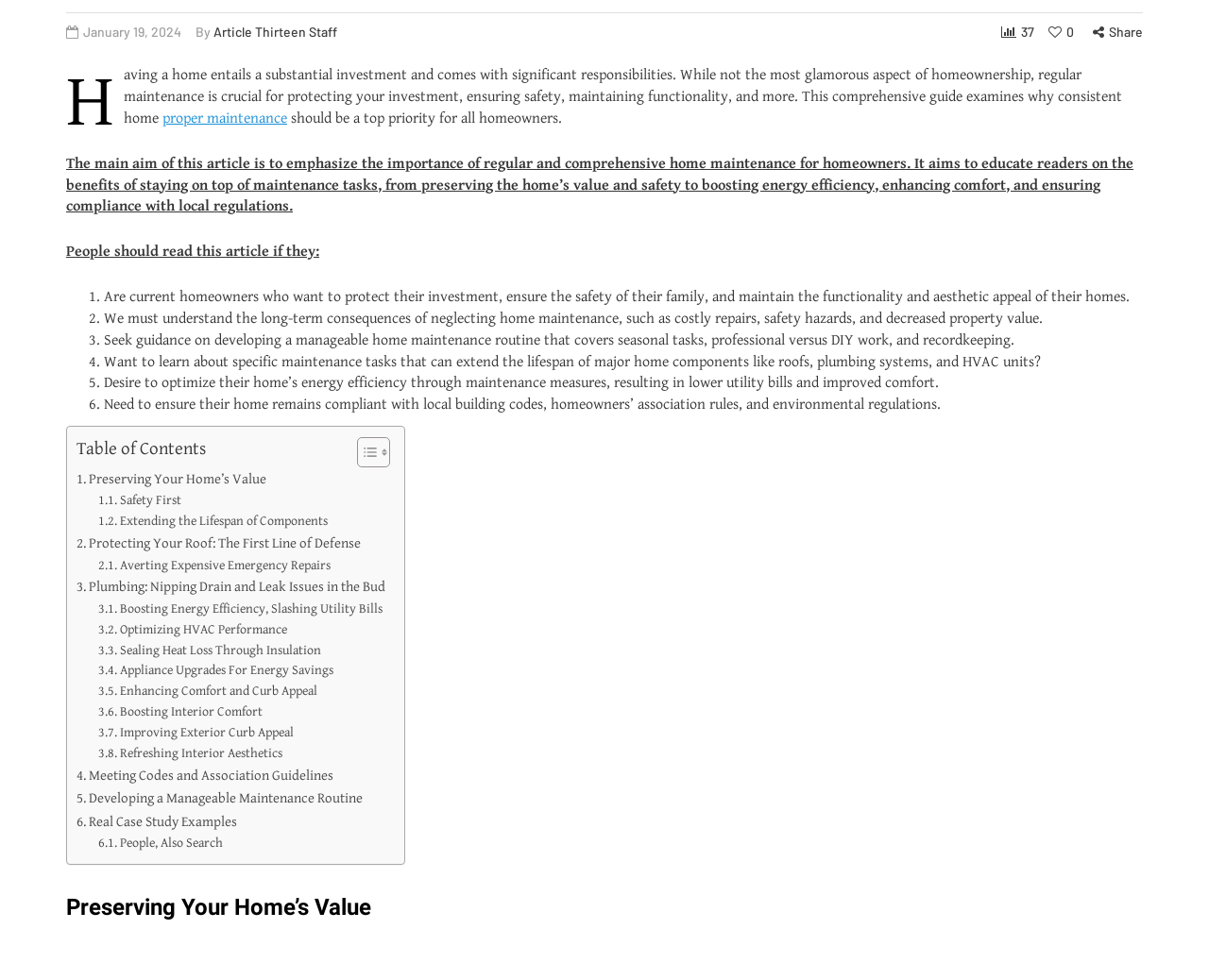Determine the bounding box coordinates of the section I need to click to execute the following instruction: "Click on 'Article Thirteen Staff'". Provide the coordinates as four float numbers between 0 and 1, i.e., [left, top, right, bottom].

[0.177, 0.024, 0.279, 0.041]